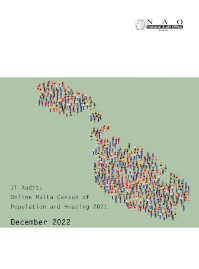What is the color of the backdrop?
Provide a detailed and well-explained answer to the question.

The caption describes the design of the report cover, stating that 'The backdrop is a soft green that complements the vibrant array of colors in the figures', which indicates that the color of the backdrop is soft green.